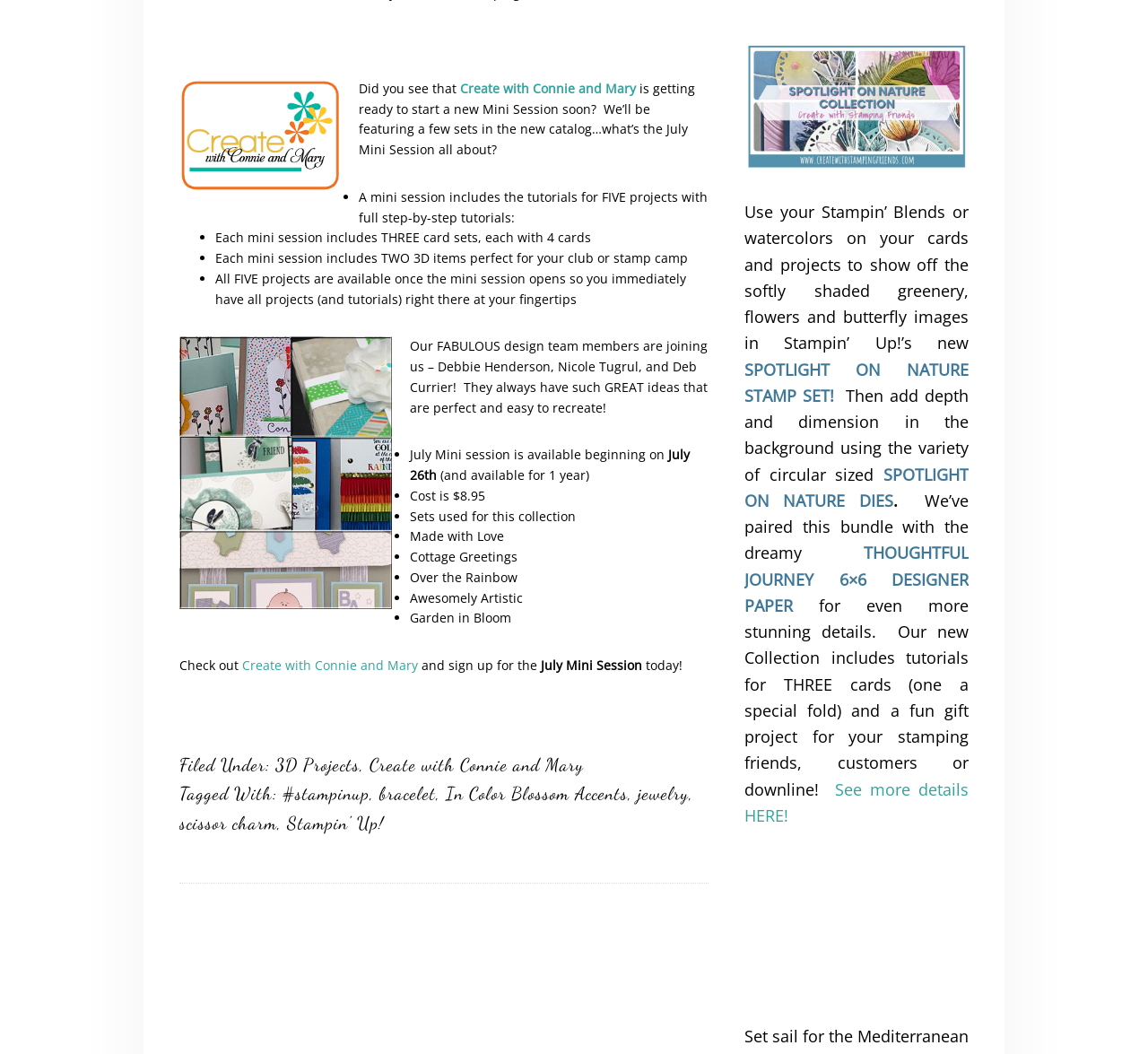Show the bounding box coordinates of the element that should be clicked to complete the task: "Read more about 'SPOTLIGHT ON NATURE STAMP SET'".

[0.648, 0.34, 0.844, 0.385]